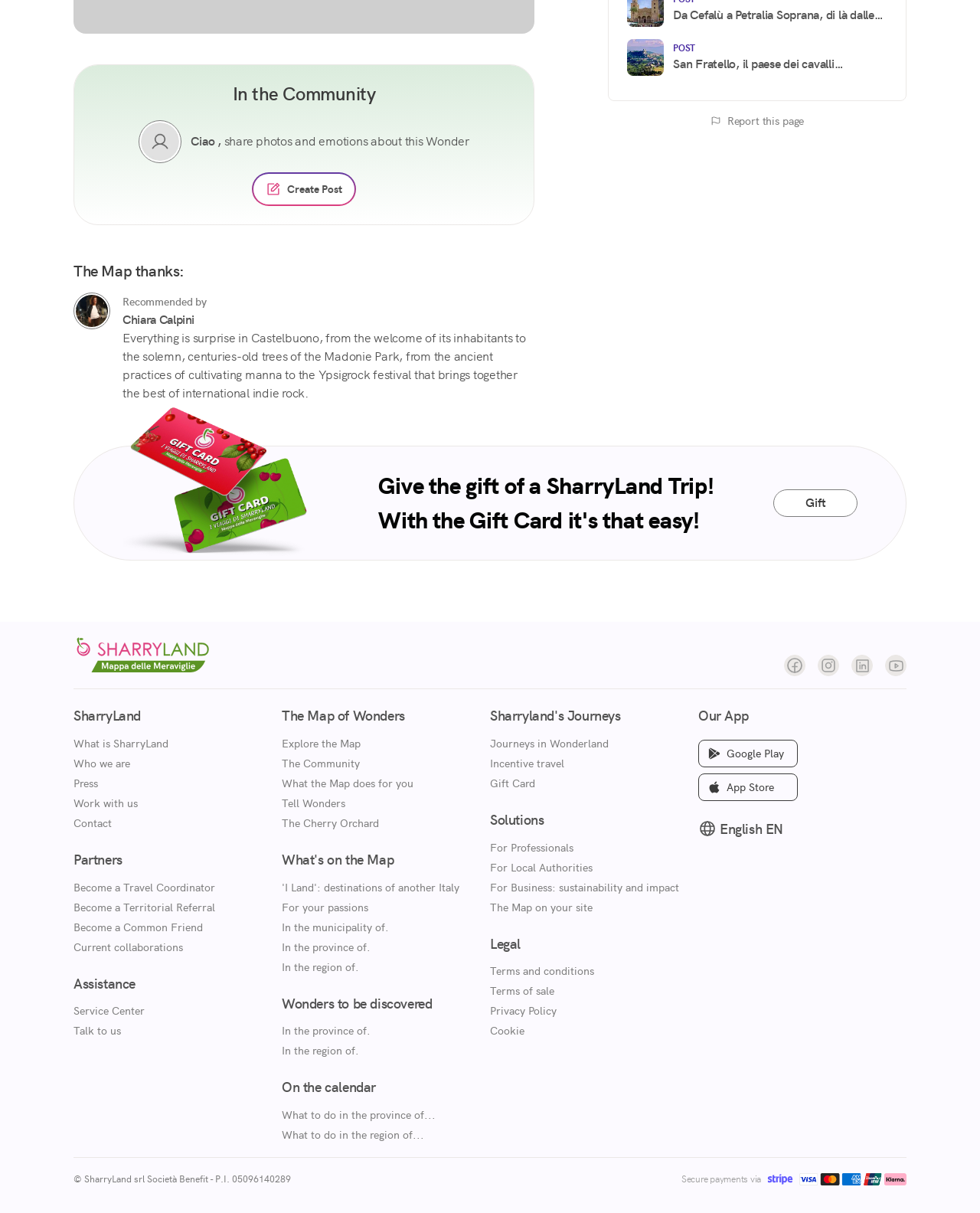Can you show the bounding box coordinates of the region to click on to complete the task described in the instruction: "Report this page"?

[0.62, 0.093, 0.925, 0.107]